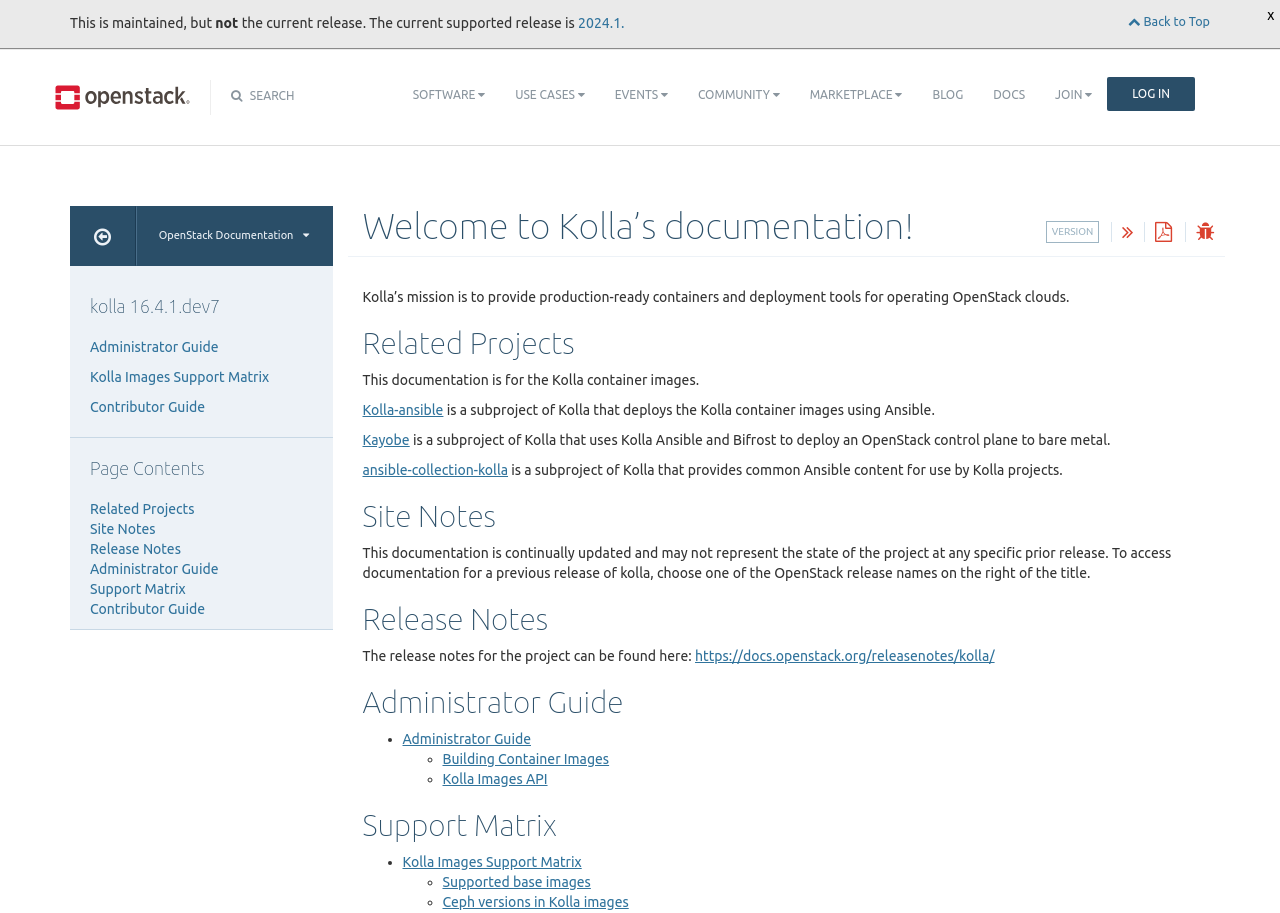What is Kolla-ansible? Look at the image and give a one-word or short phrase answer.

A subproject of Kolla